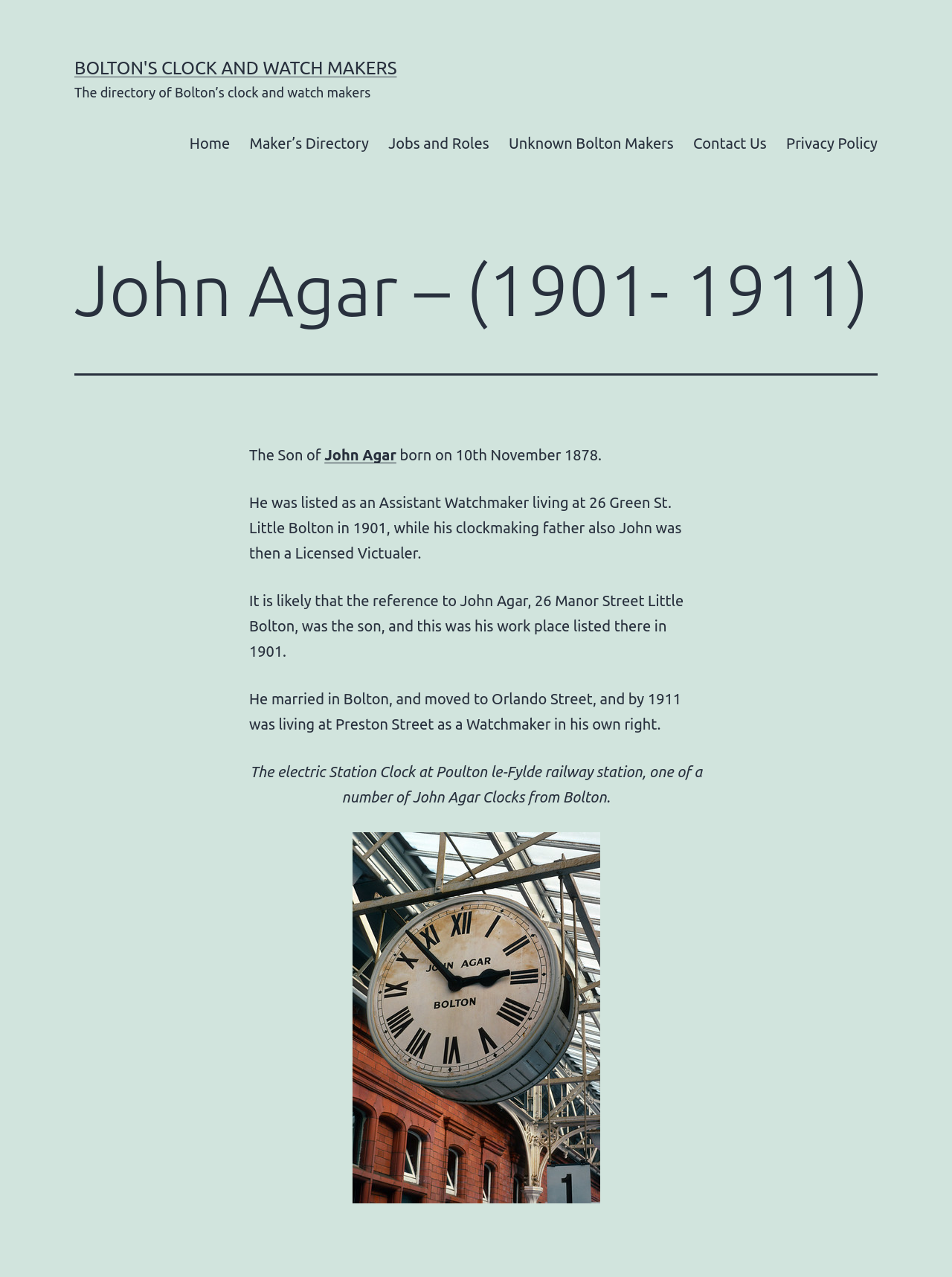Given the description of the UI element: "Jobs and Roles", predict the bounding box coordinates in the form of [left, top, right, bottom], with each value being a float between 0 and 1.

[0.398, 0.097, 0.524, 0.126]